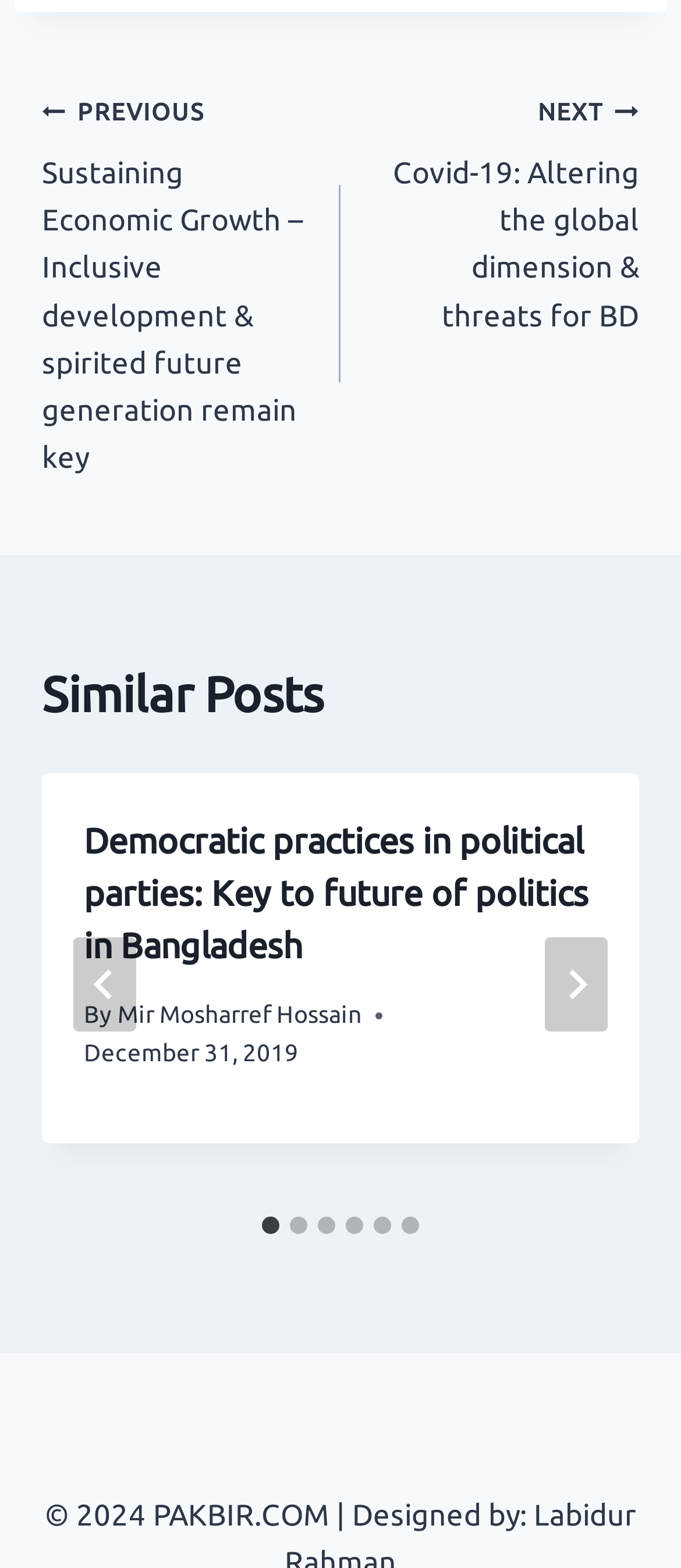Please identify the bounding box coordinates of the area that needs to be clicked to fulfill the following instruction: "Go to previous post."

[0.062, 0.055, 0.5, 0.307]